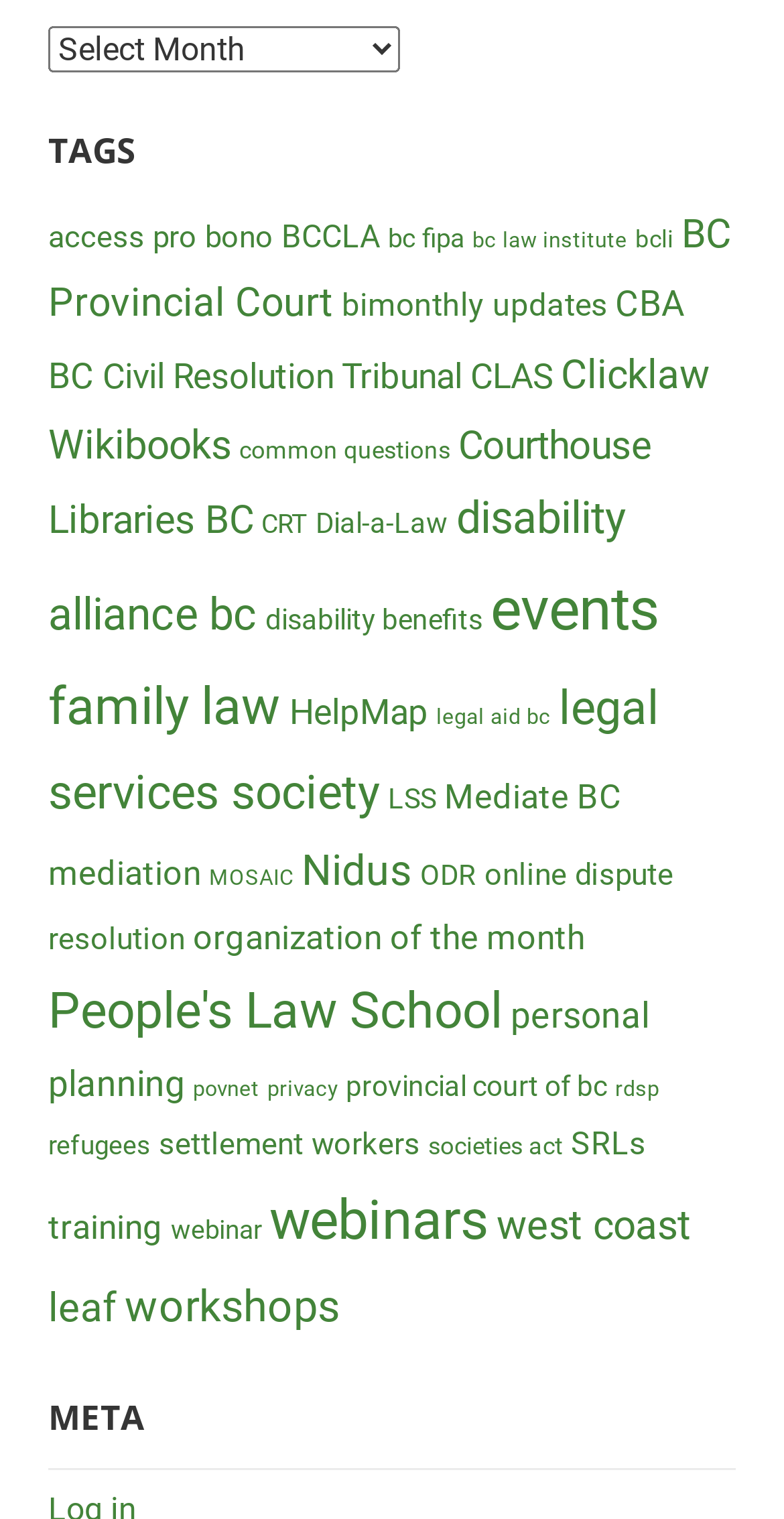Specify the bounding box coordinates for the region that must be clicked to perform the given instruction: "Explore BCCLA".

[0.359, 0.144, 0.485, 0.168]